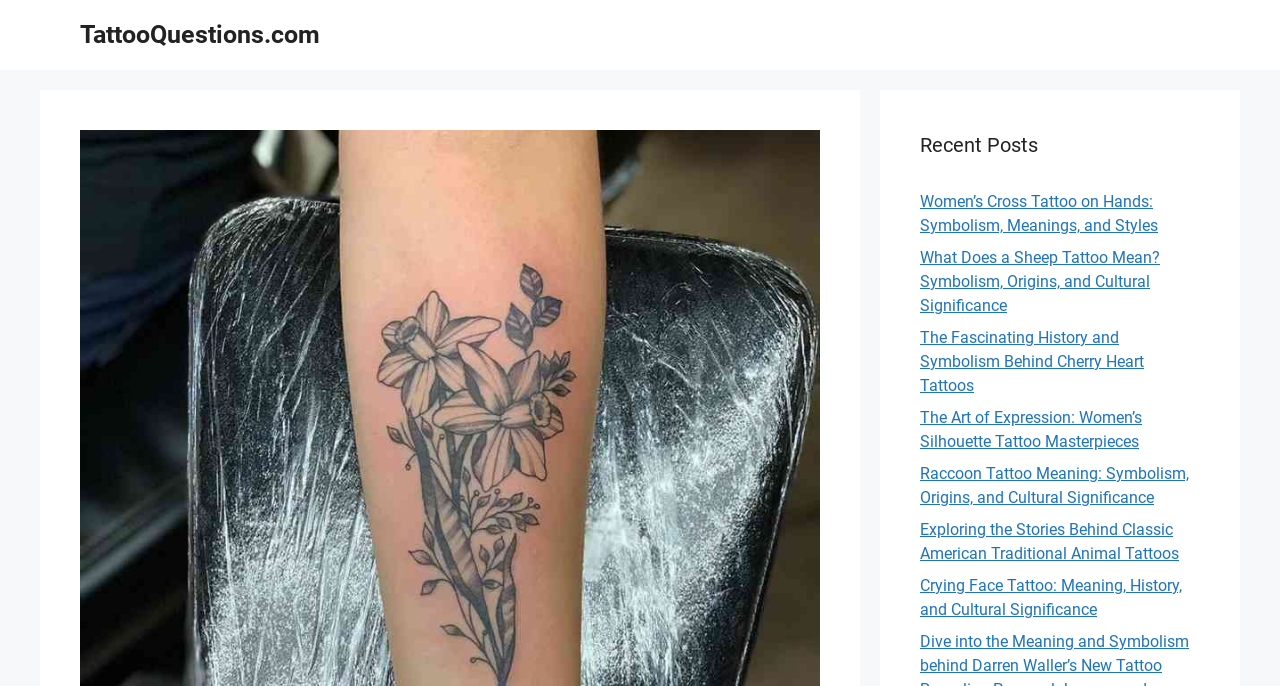Use a single word or phrase to answer the question:
How many recent posts are listed?

8